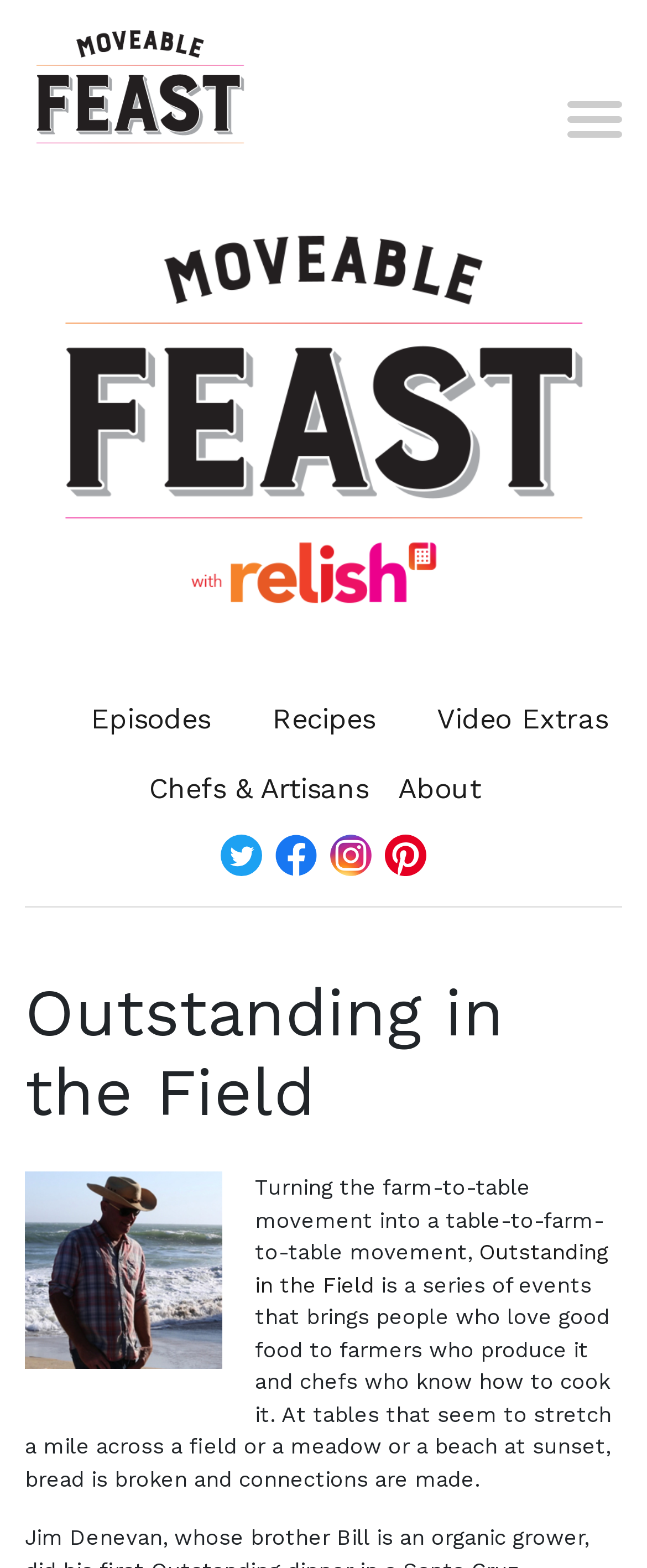What is the purpose of the events described?
Ensure your answer is thorough and detailed.

The text states that the events aim to bring people who love good food to farmers who produce it and chefs who know how to cook it, suggesting that the purpose is to facilitate connections and relationships between these groups.